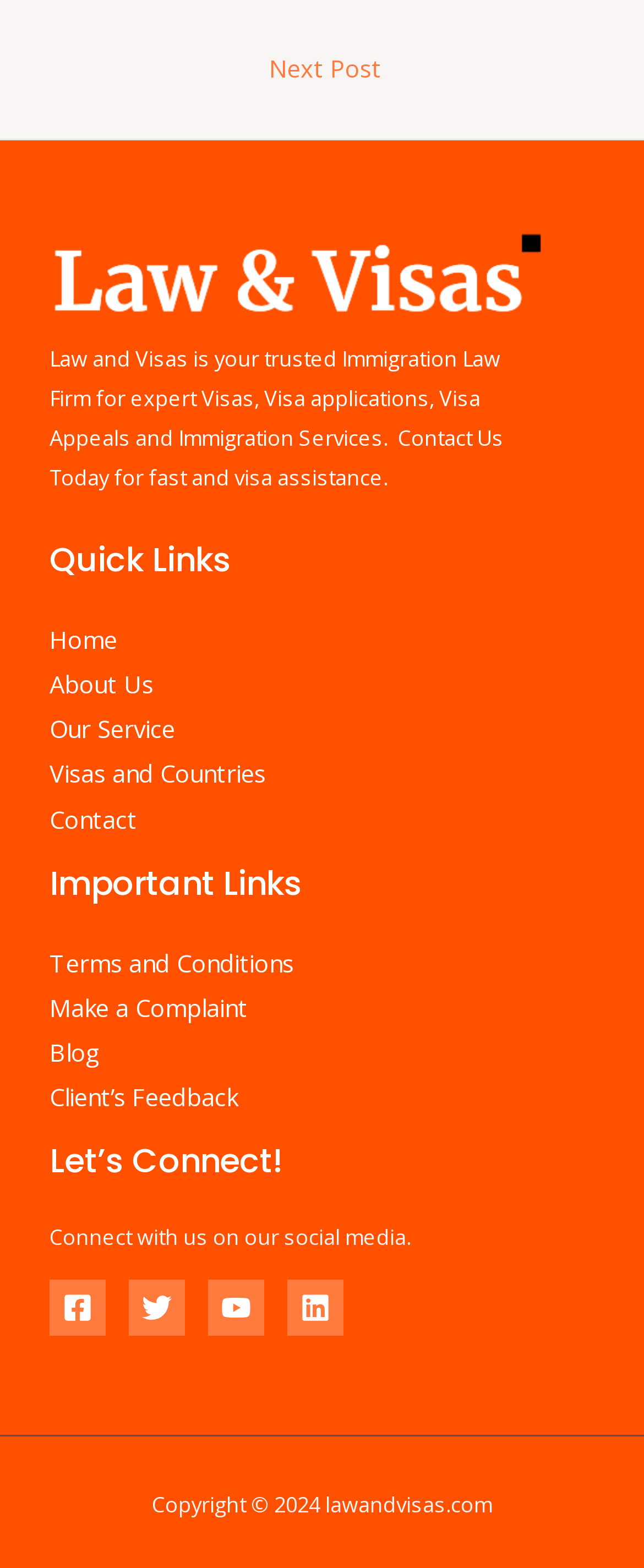From the screenshot, find the bounding box of the UI element matching this description: "aria-label="Facebook"". Supply the bounding box coordinates in the form [left, top, right, bottom], each a float between 0 and 1.

[0.077, 0.816, 0.164, 0.852]